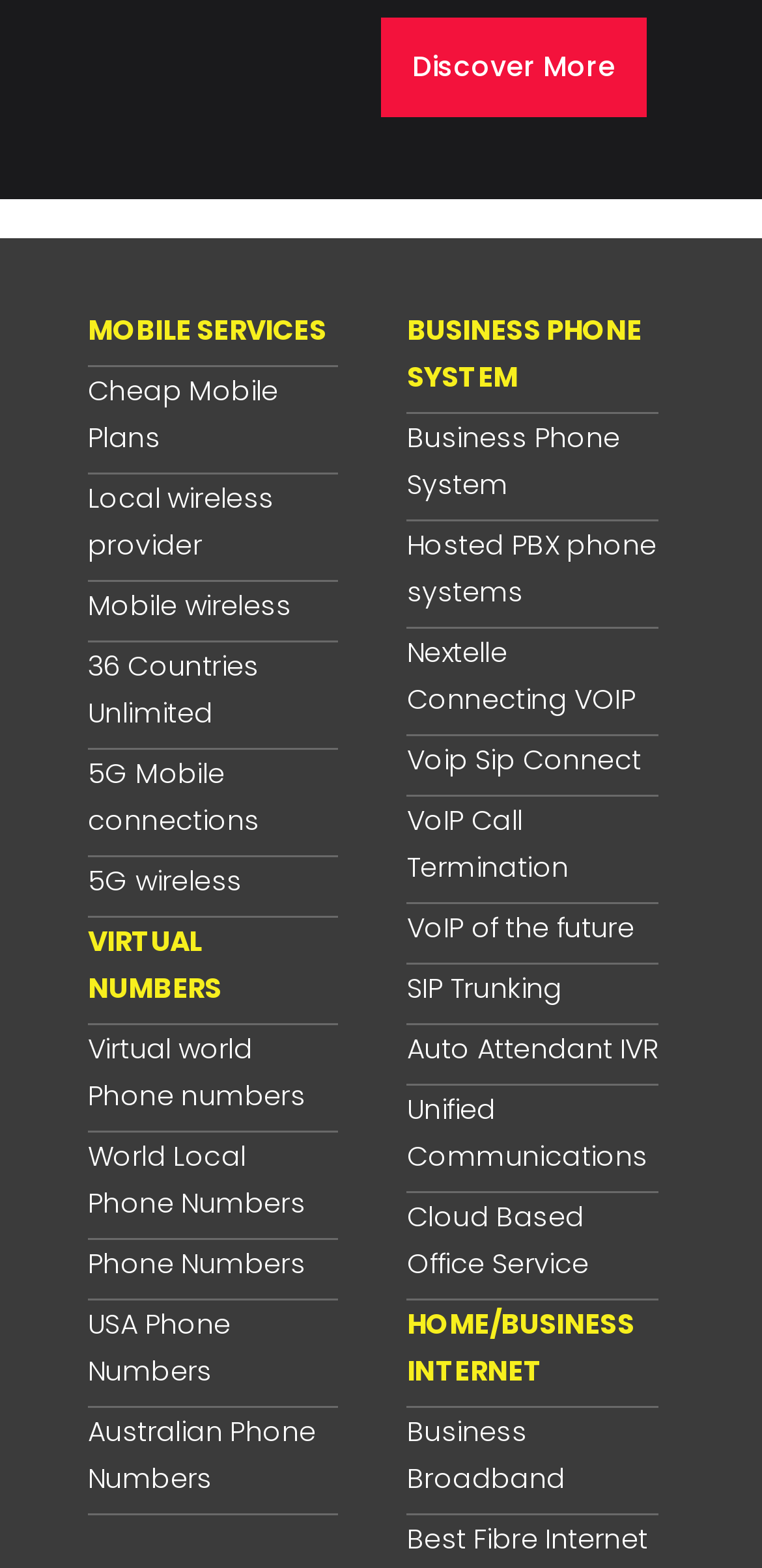Highlight the bounding box coordinates of the element that should be clicked to carry out the following instruction: "Learn about cheap mobile plans". The coordinates must be given as four float numbers ranging from 0 to 1, i.e., [left, top, right, bottom].

[0.115, 0.235, 0.445, 0.294]